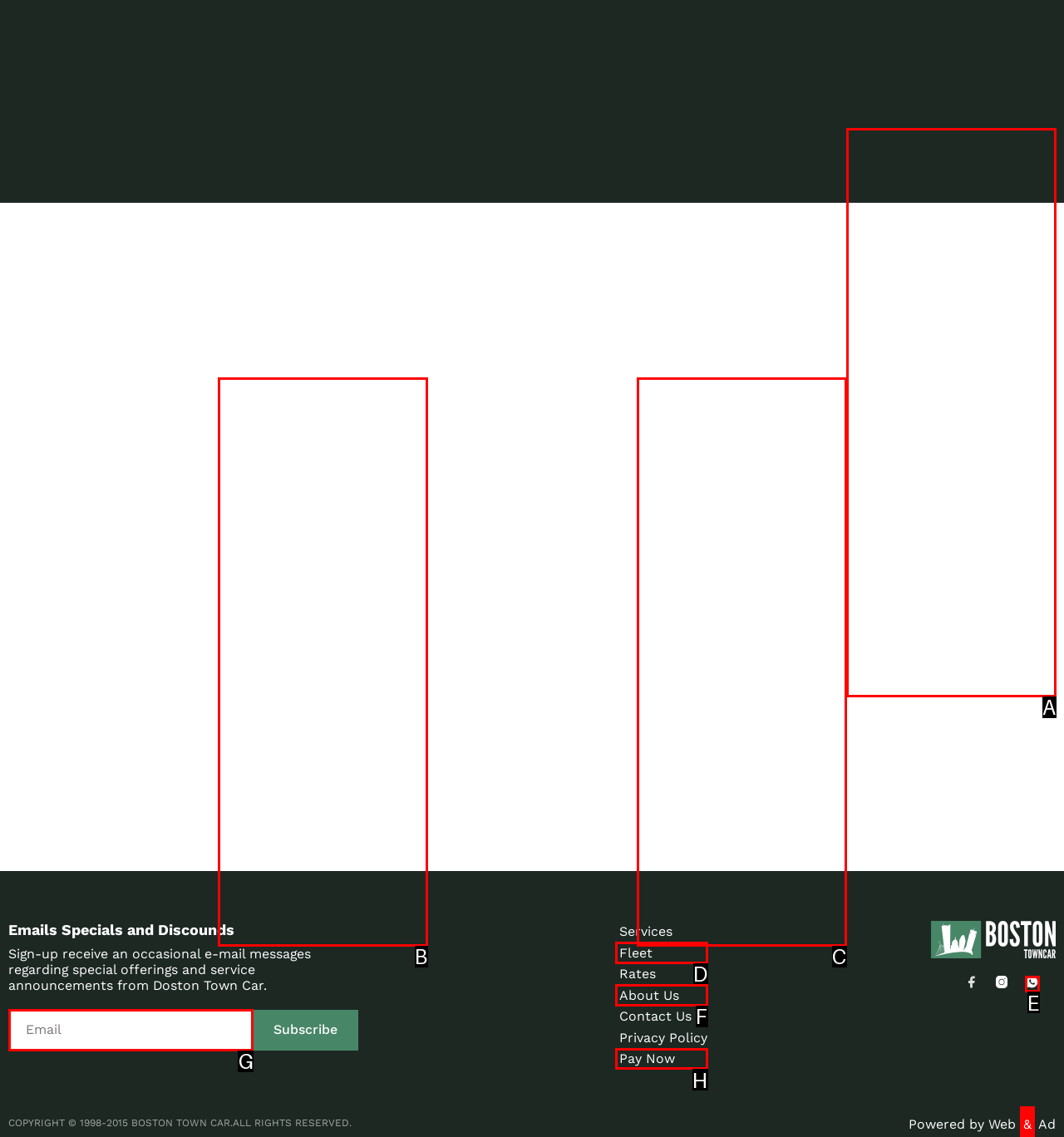Determine which HTML element should be clicked for this task: Enter email address in the 'Email' textbox
Provide the option's letter from the available choices.

G